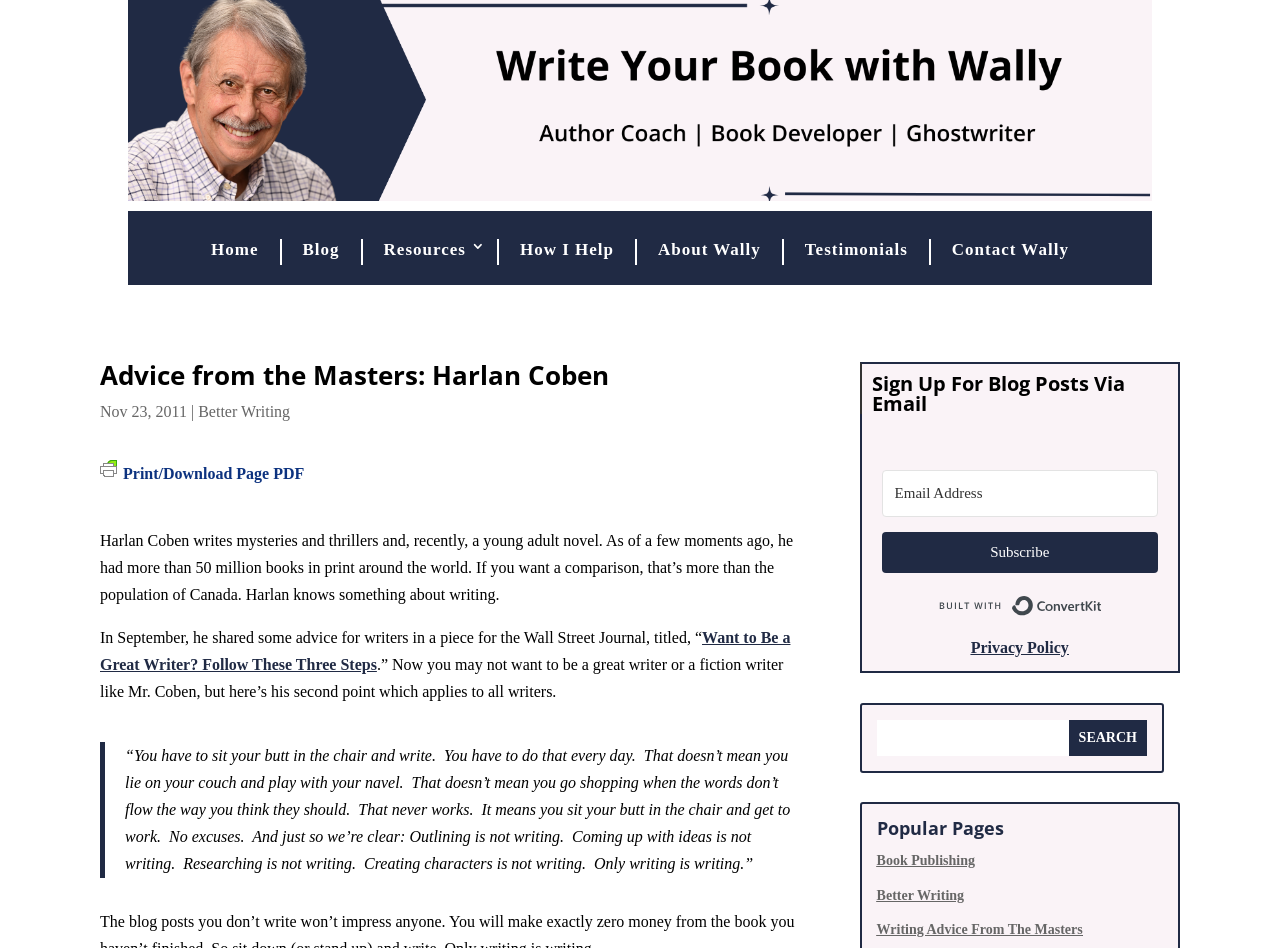Give a detailed explanation of the elements present on the webpage.

This webpage is about writing advice from Harlan Coben, a renowned author of mysteries, thrillers, and young adult novels. At the top, there are seven navigation links: "Home", "Blog", "Resources 3", "How I Help", "About Wally", "Testimonials", and "Contact Wally", aligned horizontally across the page.

Below the navigation links, there is a heading "Advice from the Masters: Harlan Coben" followed by a date "Nov 23, 2011" and a category "Better Writing". A link "Print Friendly, PDF & Email" is located next to a small image, allowing users to print or download the page as a PDF.

The main content of the page is a passage about Harlan Coben's writing experience and advice. It mentions that he has more than 50 million books in print worldwide and shares his advice for writers in a Wall Street Journal article. The article's title "Want to Be a Great Writer? Follow These Three Steps" is linked.

A blockquote follows, where Harlan Coben emphasizes the importance of sitting down and writing every day, without making excuses or getting distracted by other tasks. The quote is indented and stands out from the rest of the text.

On the right side of the page, there is a section to sign up for blog posts via email. It consists of a heading, a required email address textbox, and a "Subscribe" button. Below this section, there are links to "Built with ConvertKit", "Privacy Policy", and a search bar with a "Search" button.

At the bottom of the page, there is a heading "Popular Pages" with three links: "Book Publishing", "Better Writing", and "Writing Advice From The Masters".